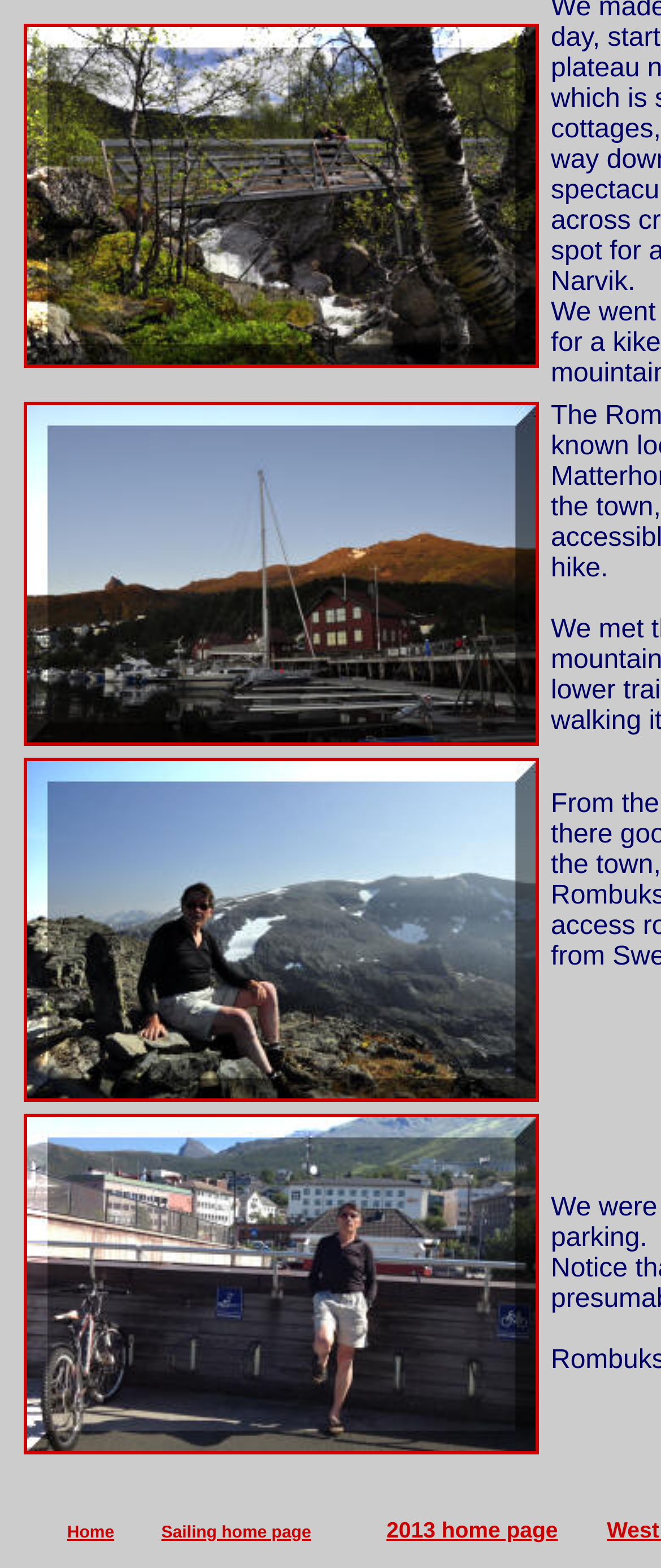What is the text of the last link in the bottom section?
Please provide a single word or phrase as your answer based on the image.

2013 home page